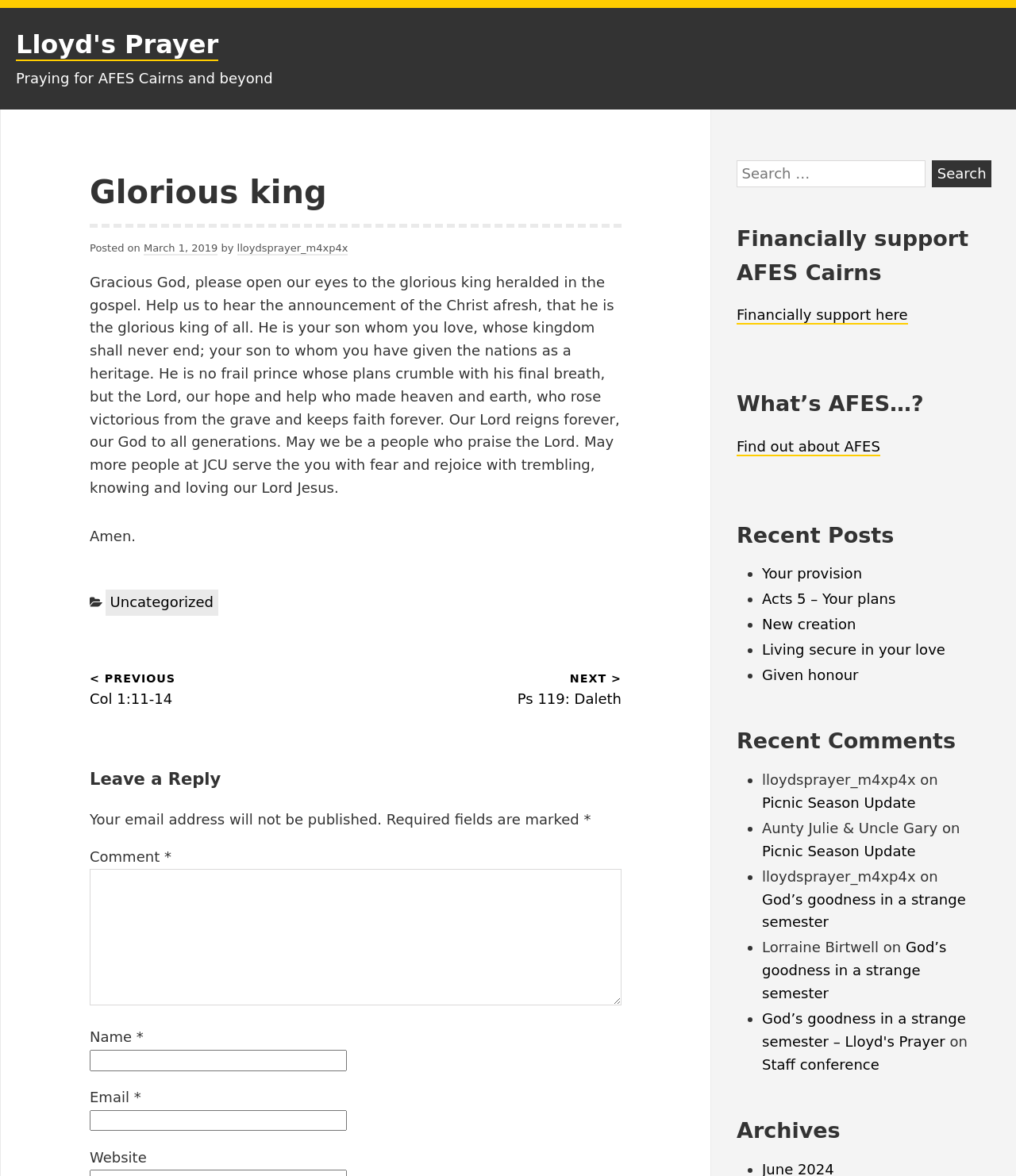Who wrote the prayer?
Examine the image and provide an in-depth answer to the question.

The author of the prayer is 'lloydsprayer_m4xp4x' which is mentioned in the link element with the text 'lloydsprayer_m4xp4x'.